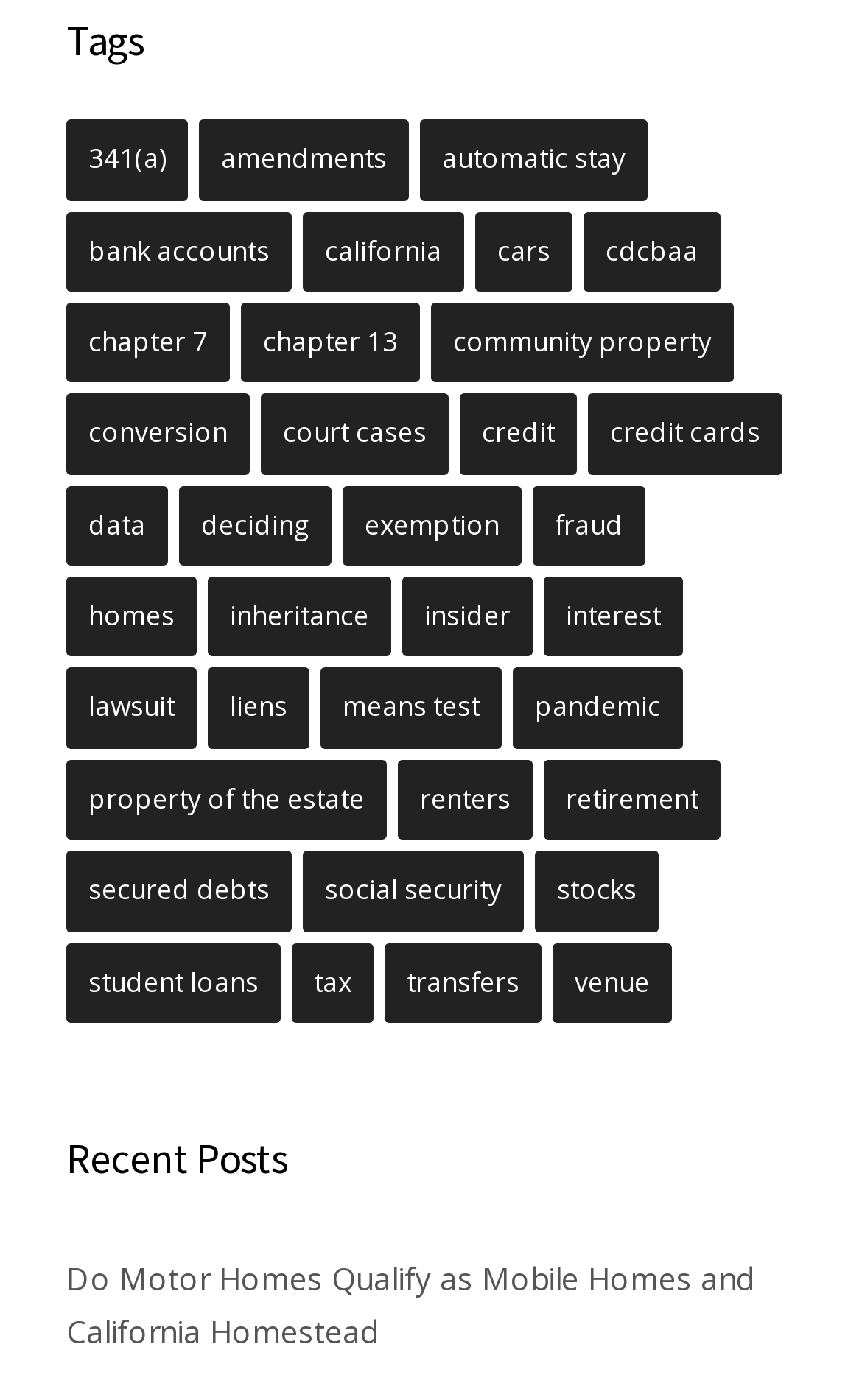Please identify the bounding box coordinates of the element that needs to be clicked to execute the following command: "View 'Recent Posts'". Provide the bounding box using four float numbers between 0 and 1, formatted as [left, top, right, bottom].

[0.077, 0.802, 0.923, 0.853]